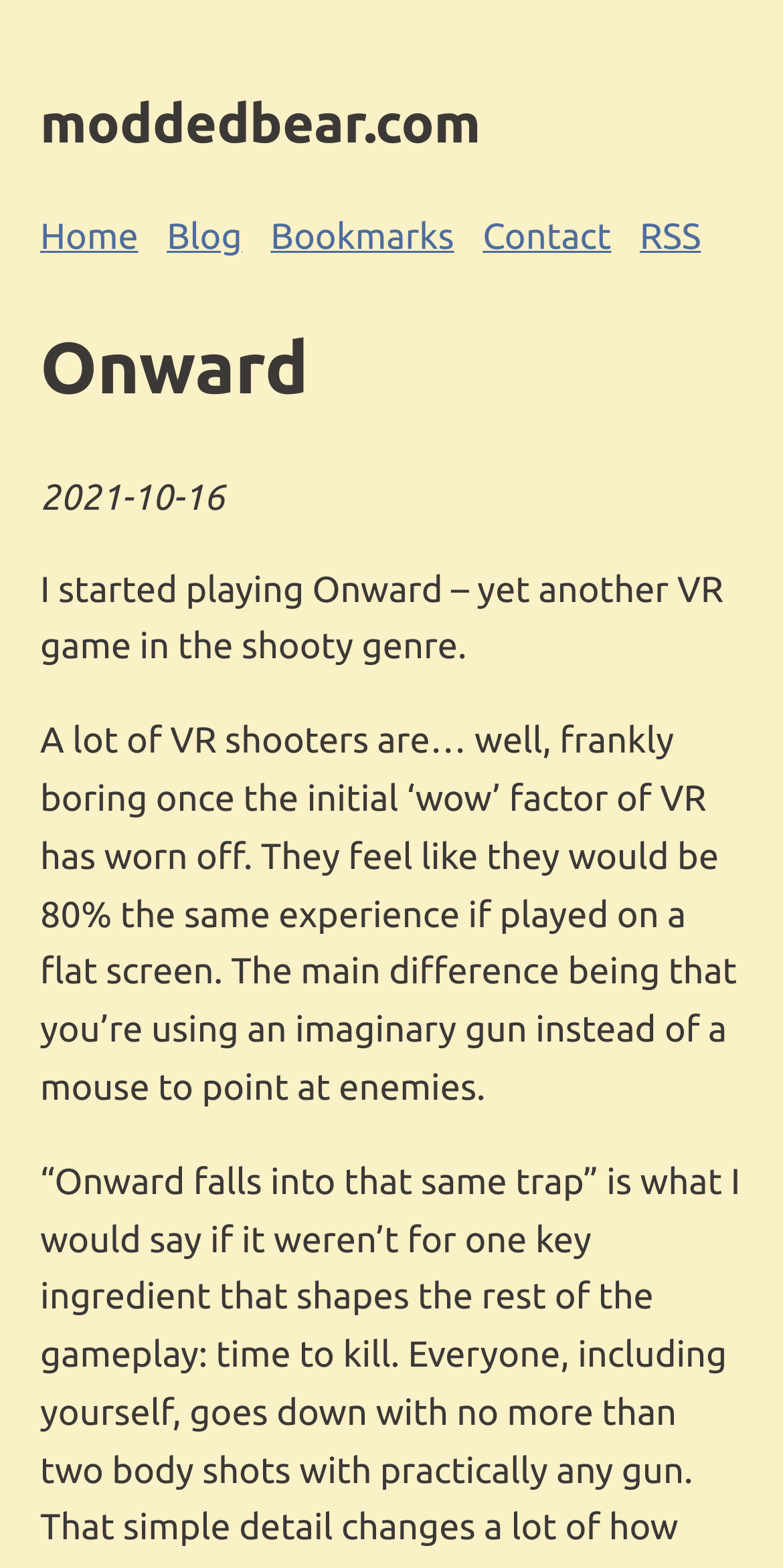What is the author's opinion about VR shooters?
Please answer the question with as much detail as possible using the screenshot.

The author expresses their opinion that most VR shooters are boring once the initial 'wow' factor of VR has worn off, as stated in the text 'A lot of VR shooters are… well, frankly boring once the initial ‘wow’ factor of VR has worn off.'